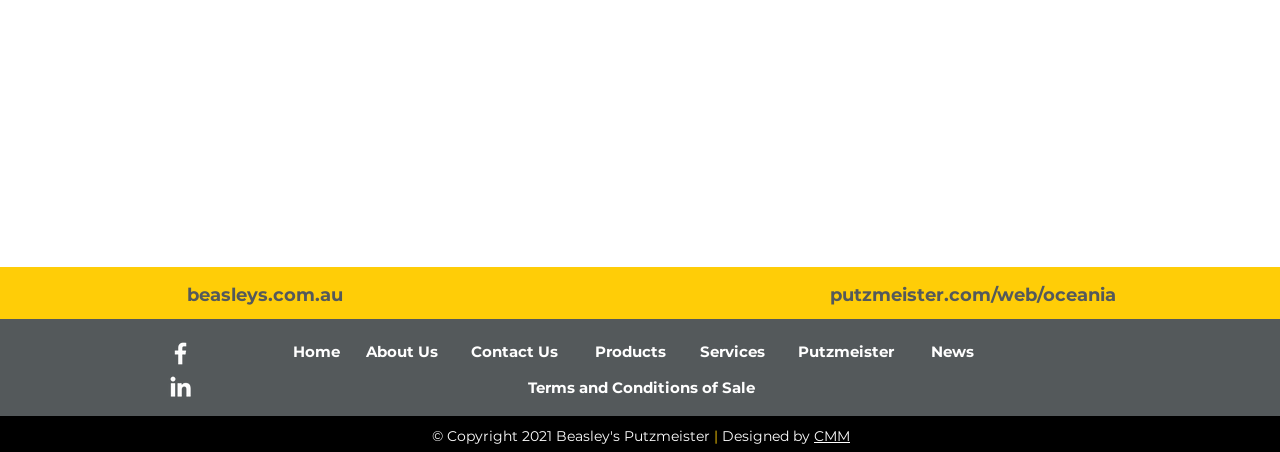Can you find the bounding box coordinates for the element to click on to achieve the instruction: "Click Home"?

None